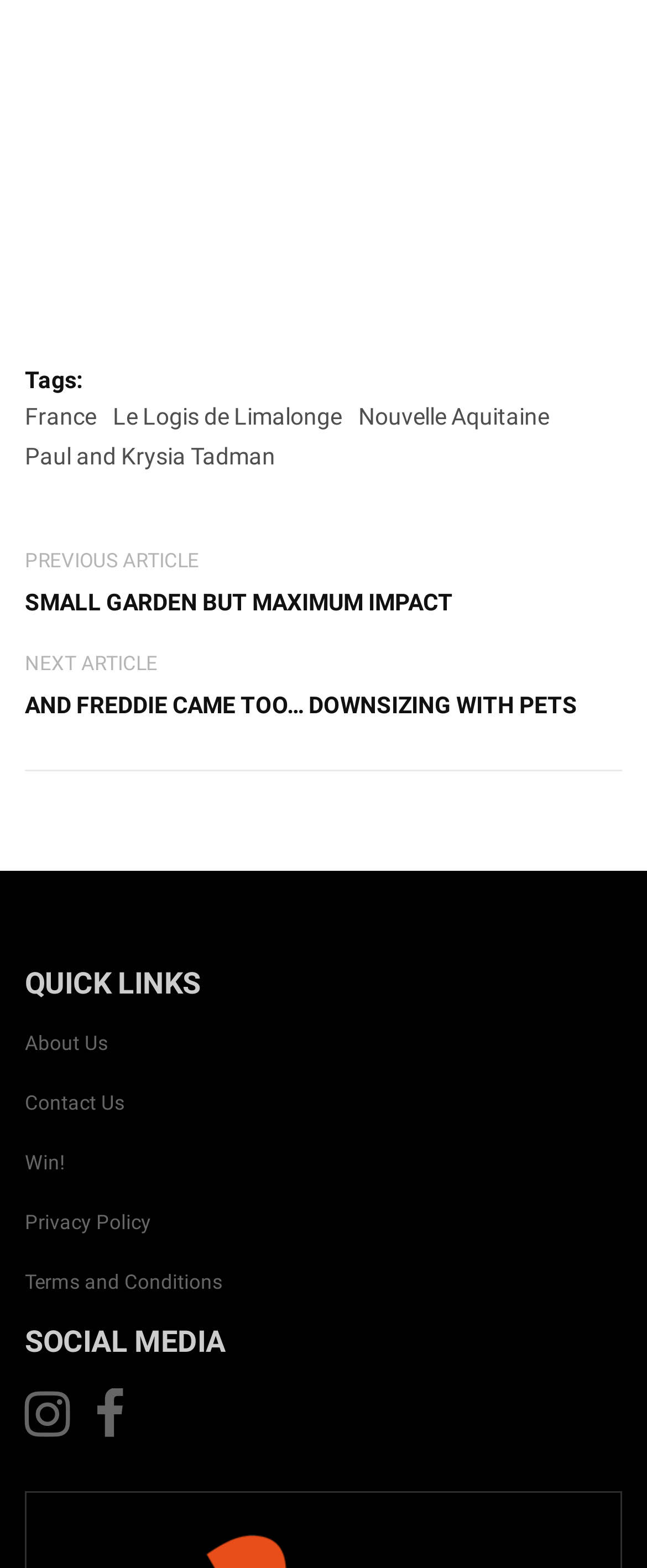Provide the bounding box coordinates for the area that should be clicked to complete the instruction: "Click on the 'France' link".

[0.038, 0.257, 0.149, 0.274]